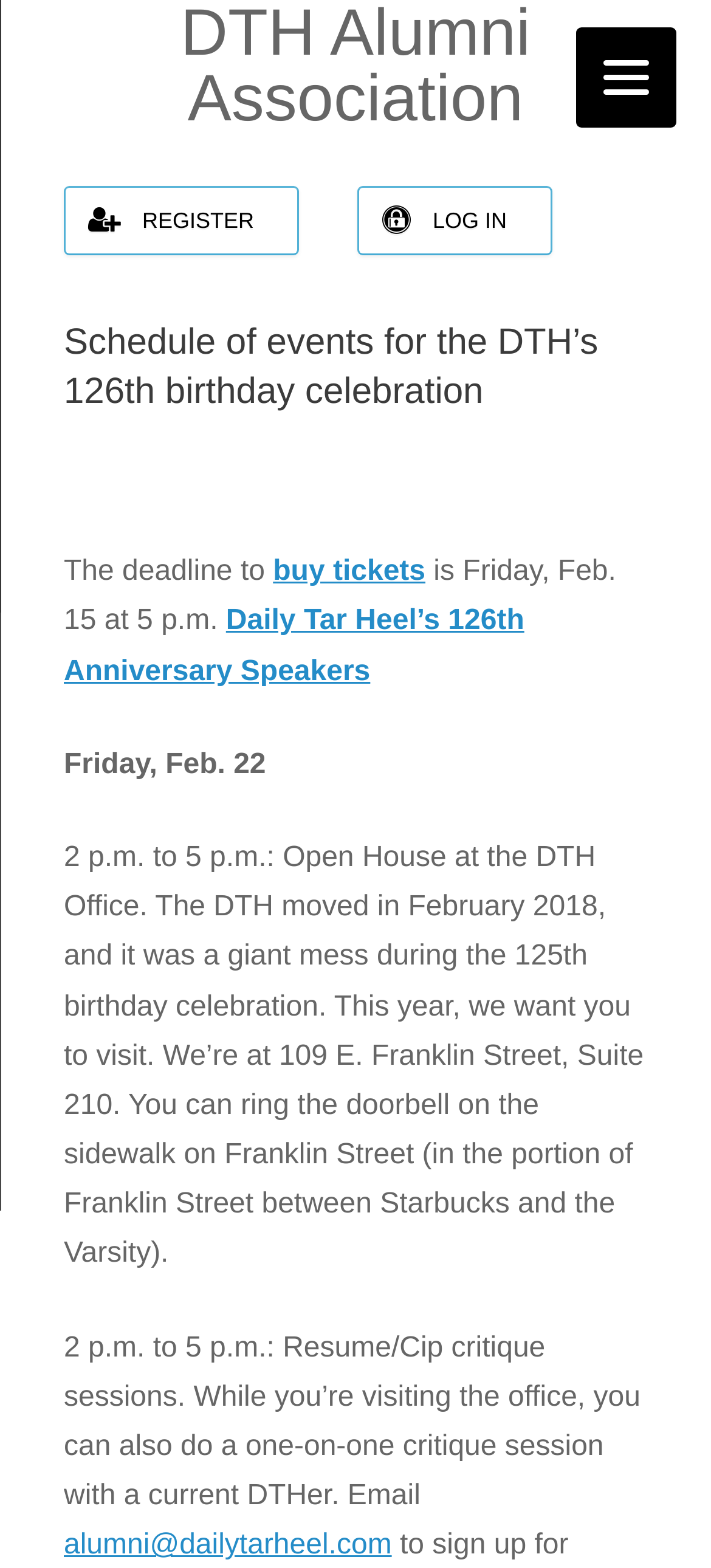What is the email address to contact for critique sessions?
Please use the image to provide a one-word or short phrase answer.

alumni@dailytarheel.com